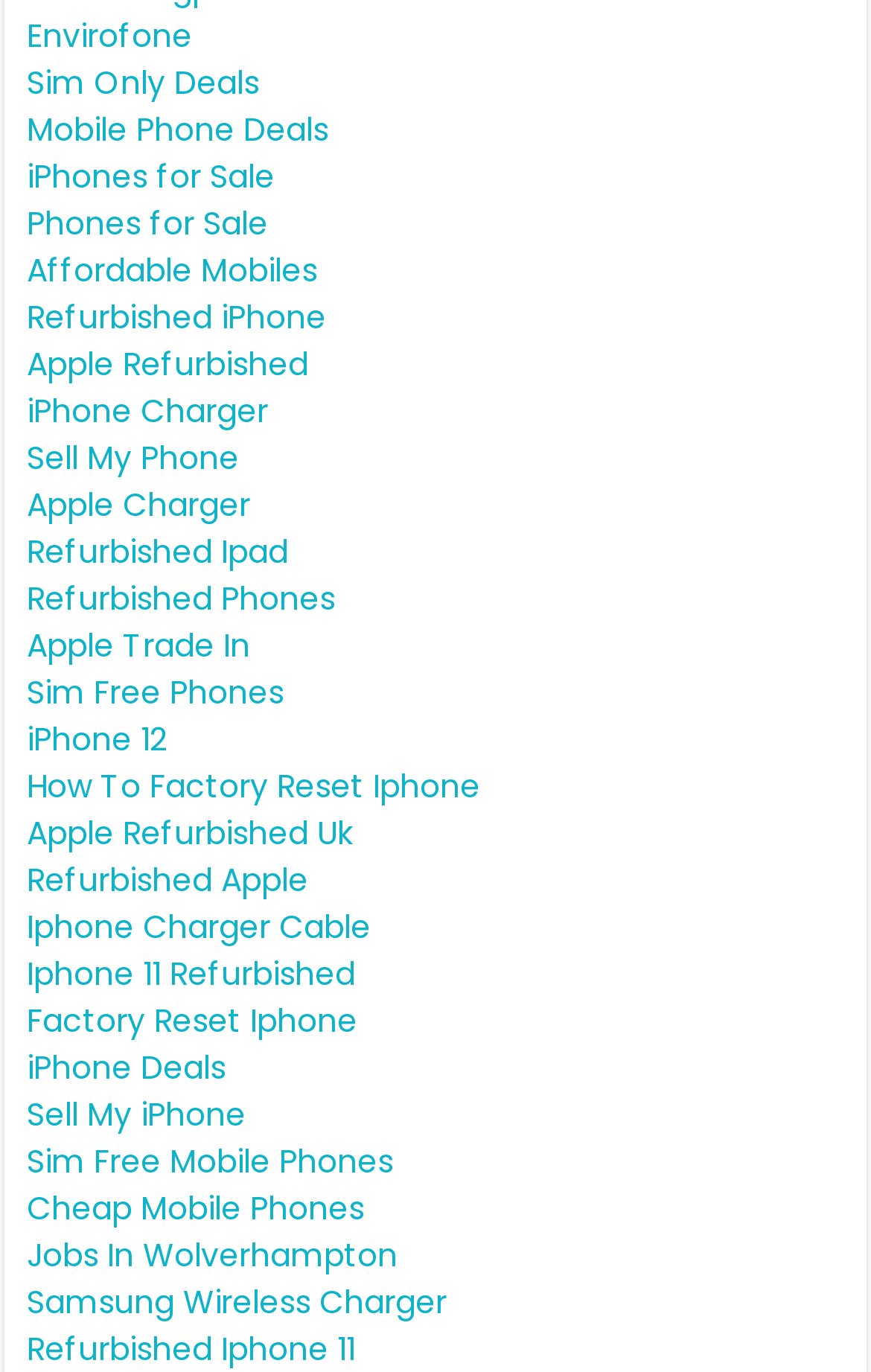What is the main category of products on this website?
Provide a concise answer using a single word or phrase based on the image.

Mobile phones